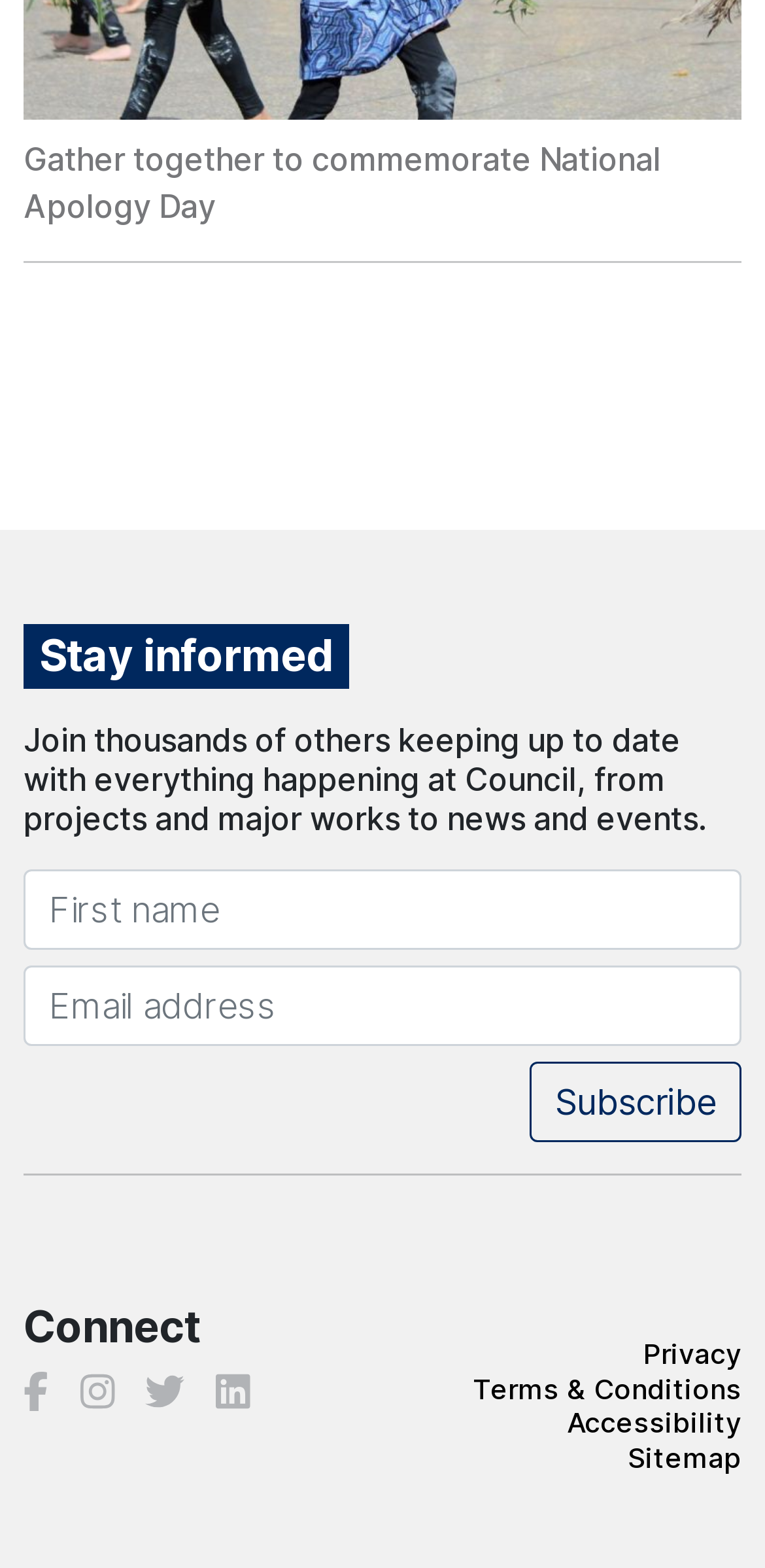Locate the bounding box of the UI element with the following description: "Denise".

None